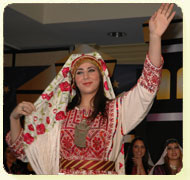Generate a complete and detailed caption for the image.

In this vibrant image, a woman dressed in traditional Palestinian attire is captured mid-performance, exuding joy and cultural pride. She wears a beautifully embroidered dress adorned with intricate patterns and a floral headdress, which perfectly complements her radiant smile. Her left hand is raised gracefully, contributing to the lively atmosphere of the event, likely part of a celebration or cultural festival. In the background, other women dressed similarly can be seen, further emphasizing the communal spirit of this occasion. This snapshot highlights the rich heritage and artistry of Palestinian culture, celebrating both tradition and community.